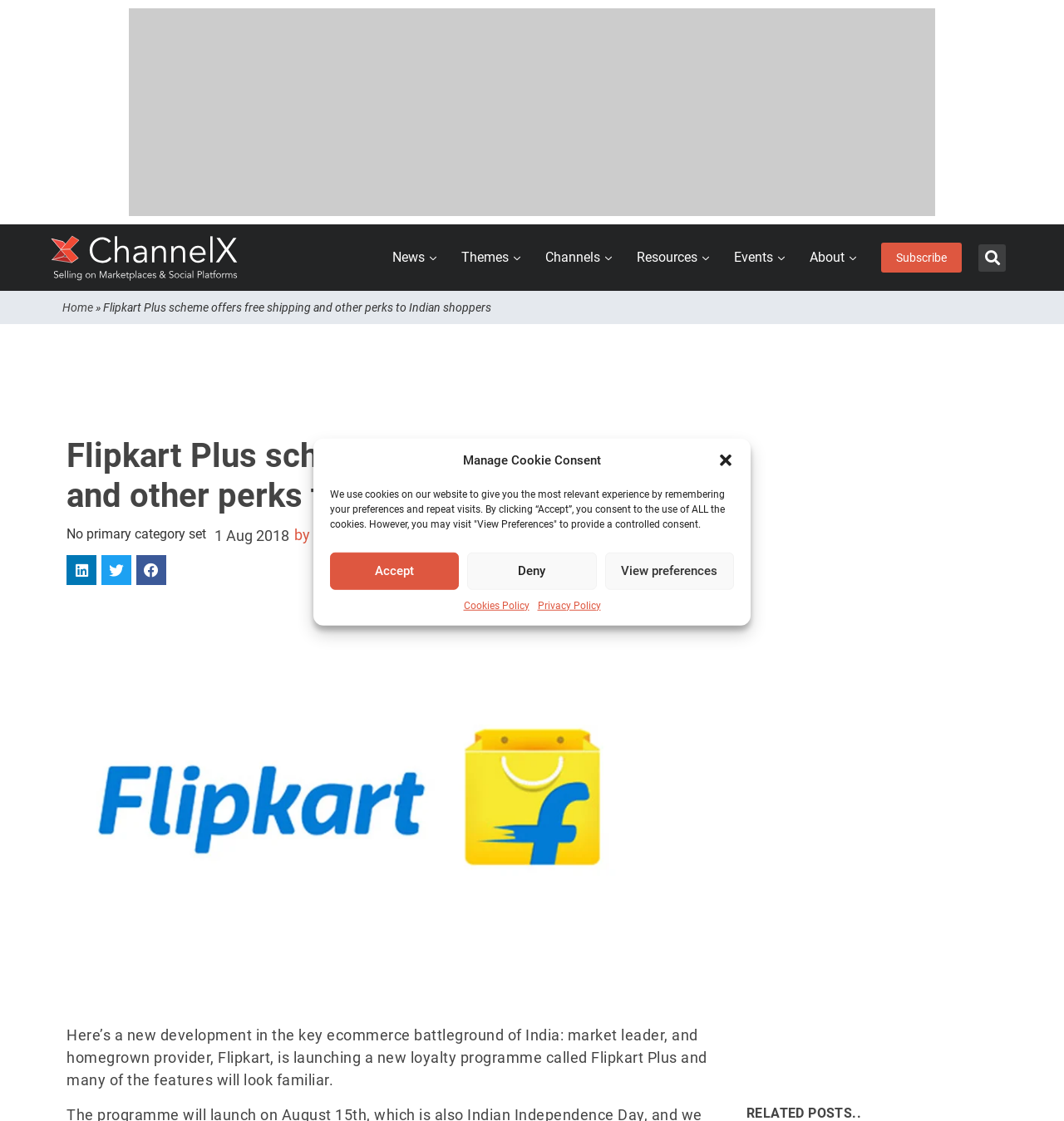Determine the bounding box coordinates of the region I should click to achieve the following instruction: "Search". Ensure the bounding box coordinates are four float numbers between 0 and 1, i.e., [left, top, right, bottom].

None